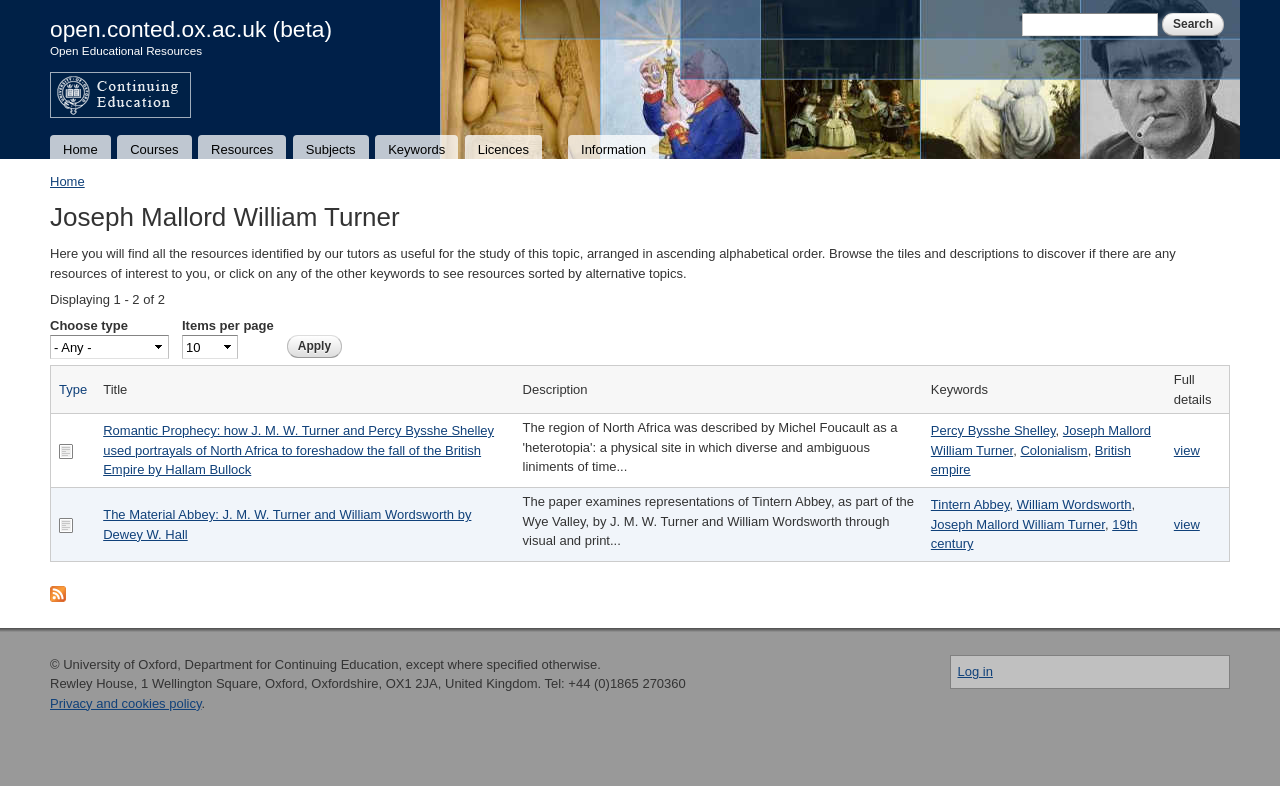Bounding box coordinates are specified in the format (top-left x, top-left y, bottom-right x, bottom-right y). All values are floating point numbers bounded between 0 and 1. Please provide the bounding box coordinate of the region this sentence describes: Licences

[0.373, 0.179, 0.413, 0.199]